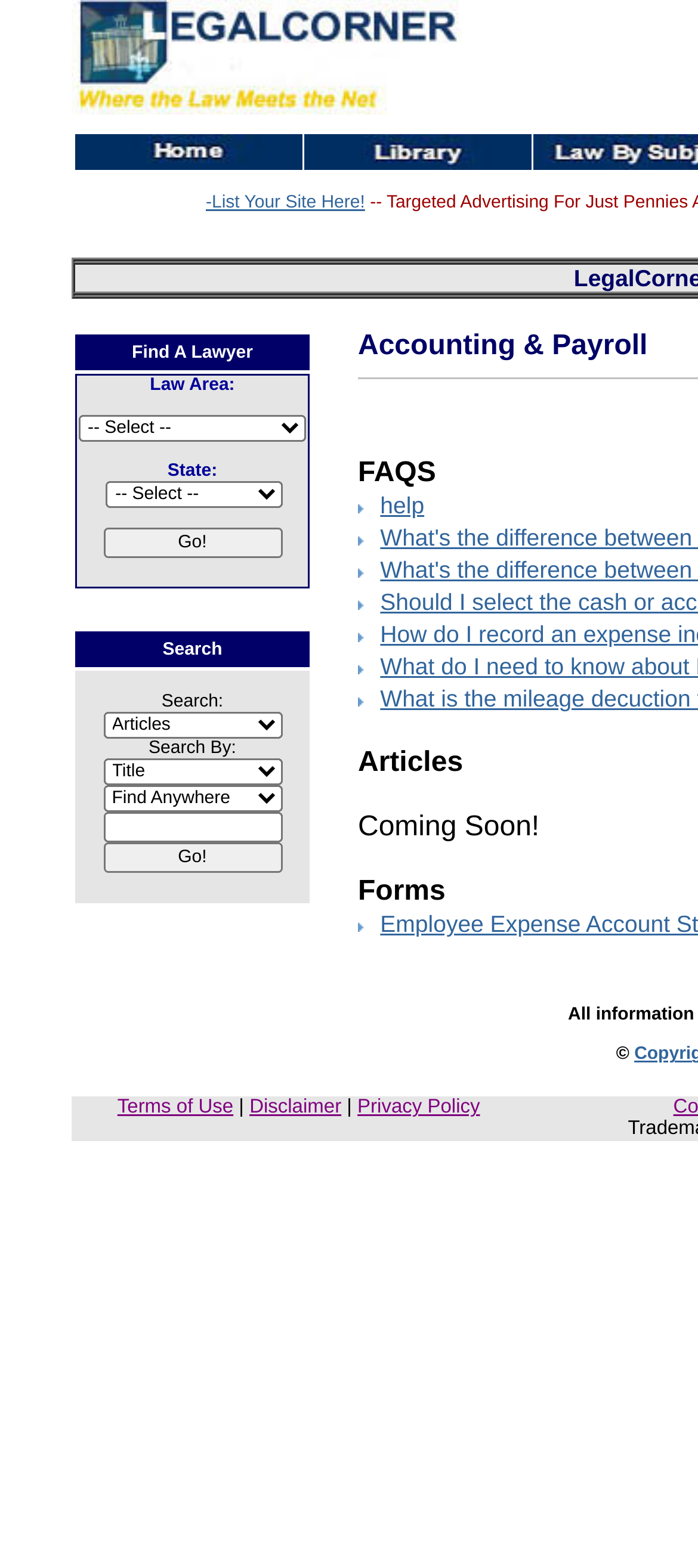Using the provided element description, identify the bounding box coordinates as (top-left x, top-left y, bottom-right x, bottom-right y). Ensure all values are between 0 and 1. Description: Terms of Use

[0.168, 0.7, 0.334, 0.713]